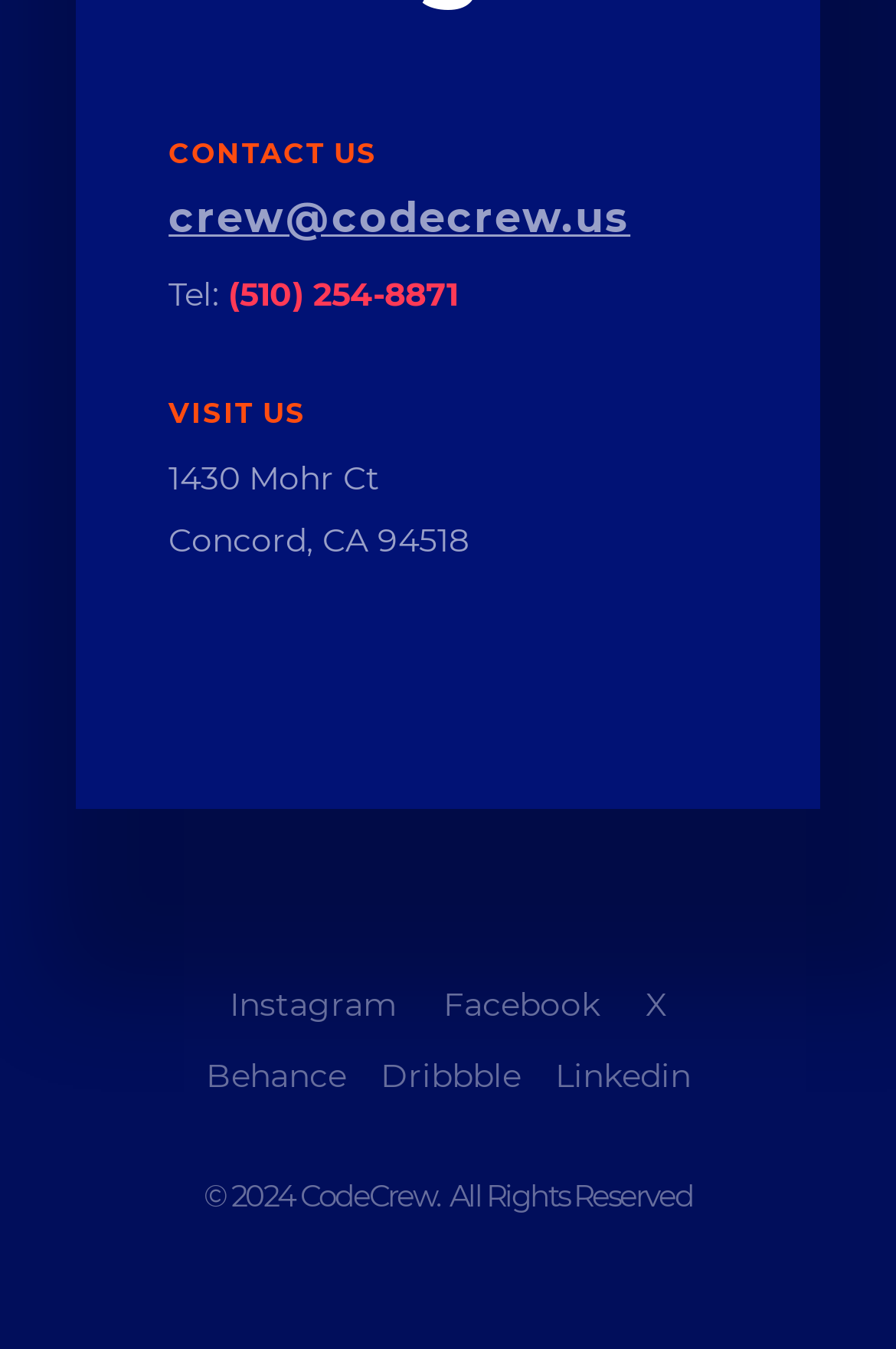What is the address to visit?
Could you give a comprehensive explanation in response to this question?

I found the address by looking at the 'VISIT US' section, where it is written as two separate lines '1430 Mohr Ct' and 'Concord, CA 94518'.